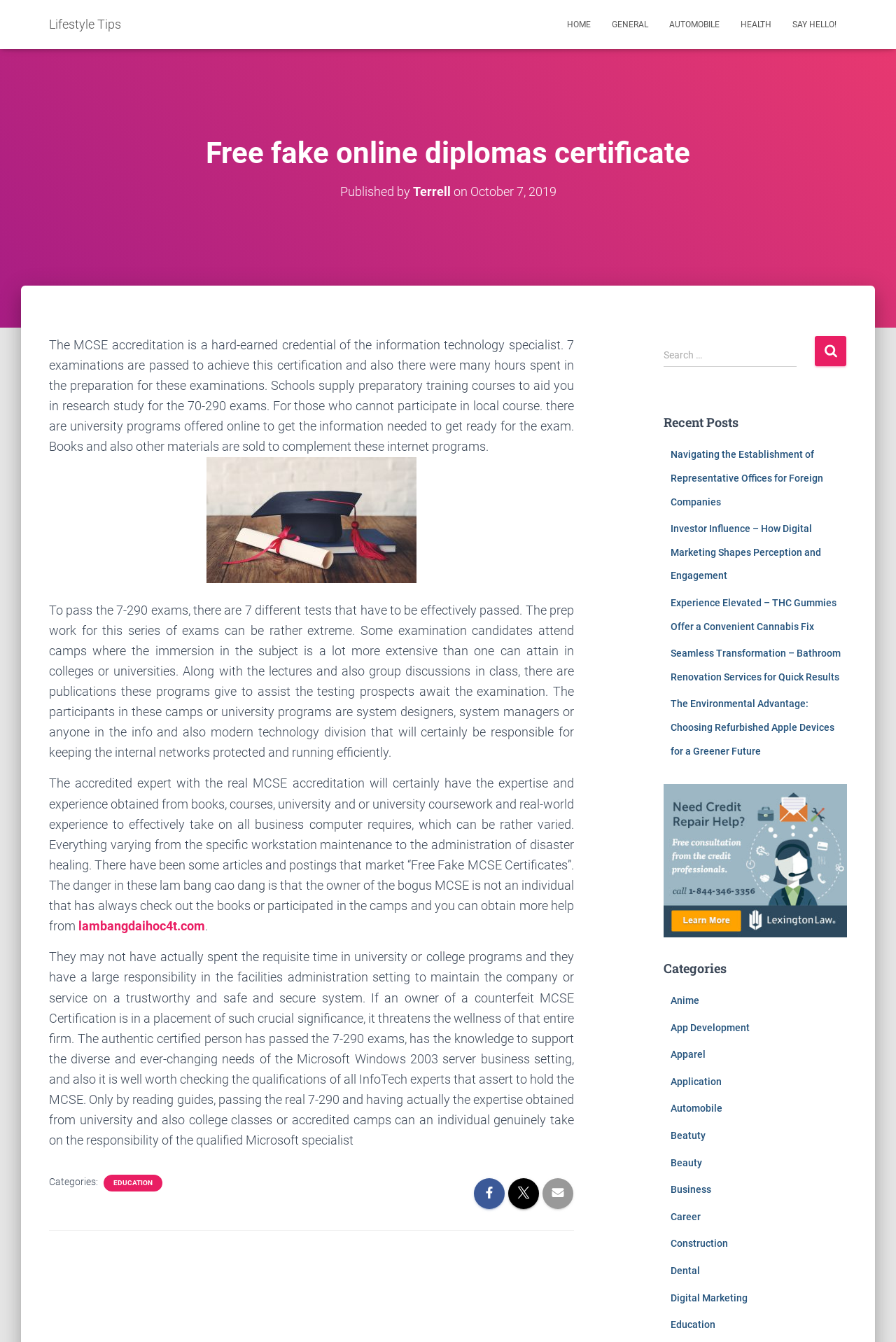Please locate the clickable area by providing the bounding box coordinates to follow this instruction: "Click on the 'EDUCATION' category".

[0.125, 0.878, 0.172, 0.885]